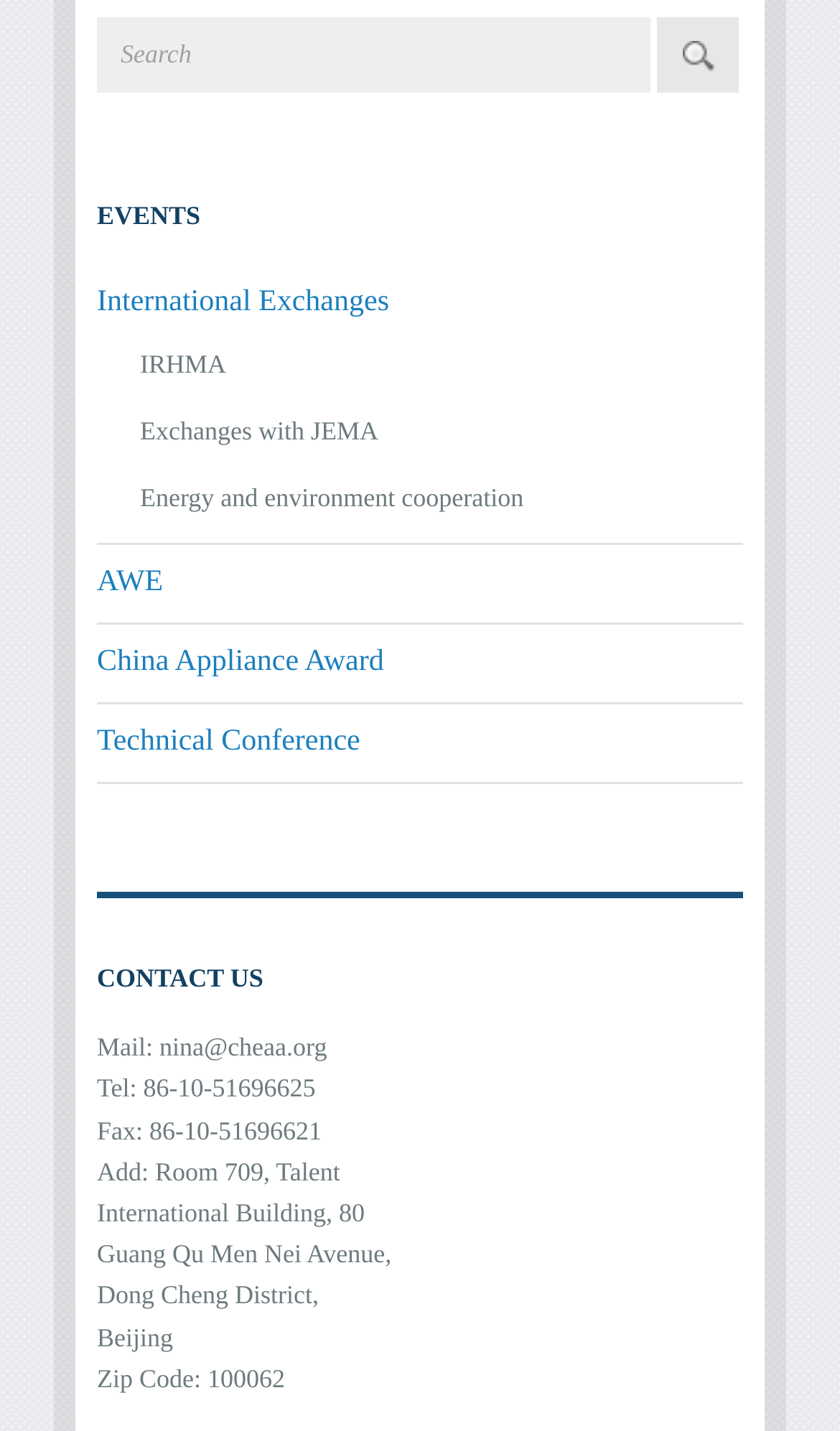Mark the bounding box of the element that matches the following description: "Get a Free Evaluation".

None